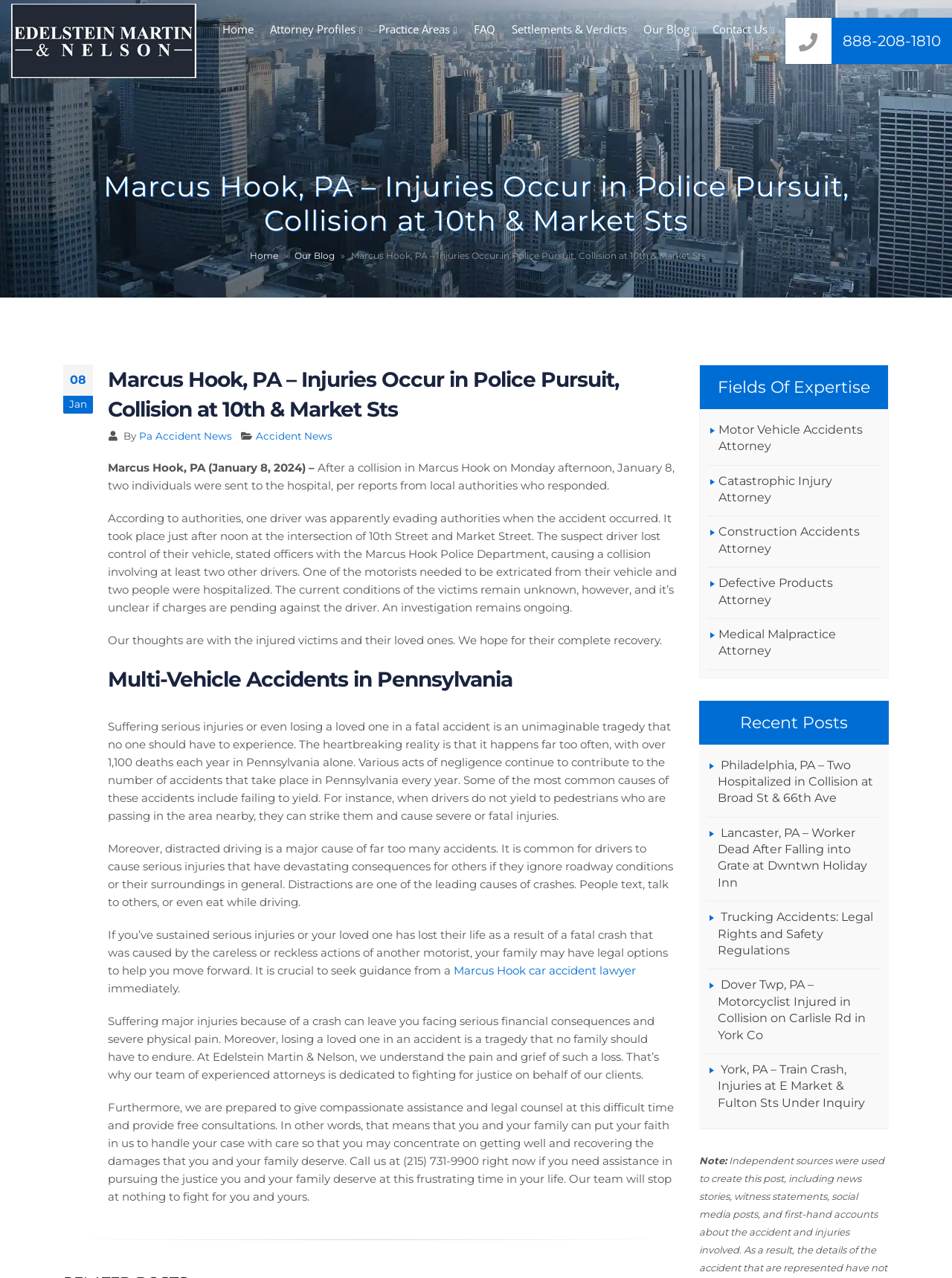Identify and provide the main heading of the webpage.

Marcus Hook, PA – Injuries Occur in Police Pursuit, Collision at 10th & Market Sts